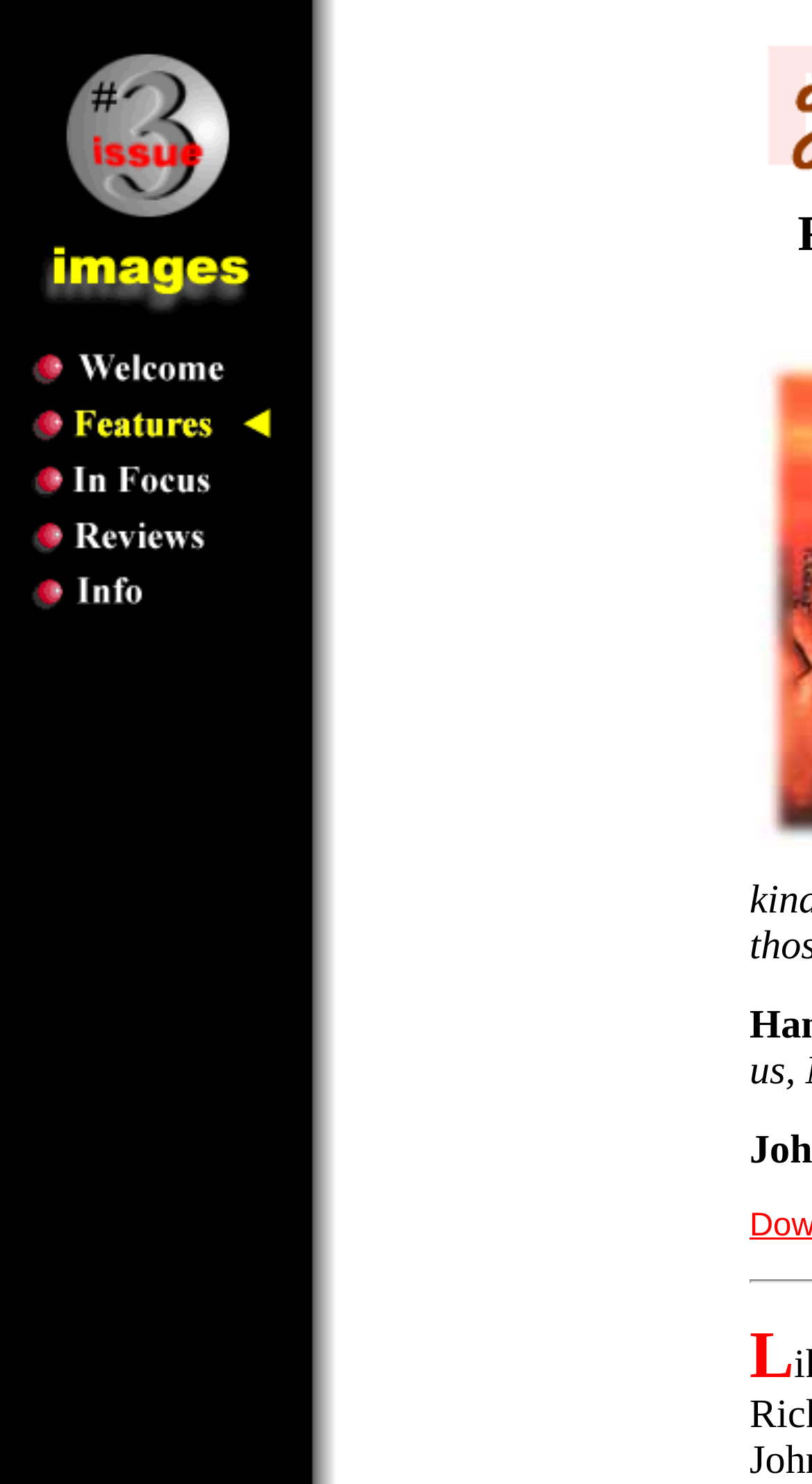Respond to the following query with just one word or a short phrase: 
What is the last link in the top navigation bar?

Info